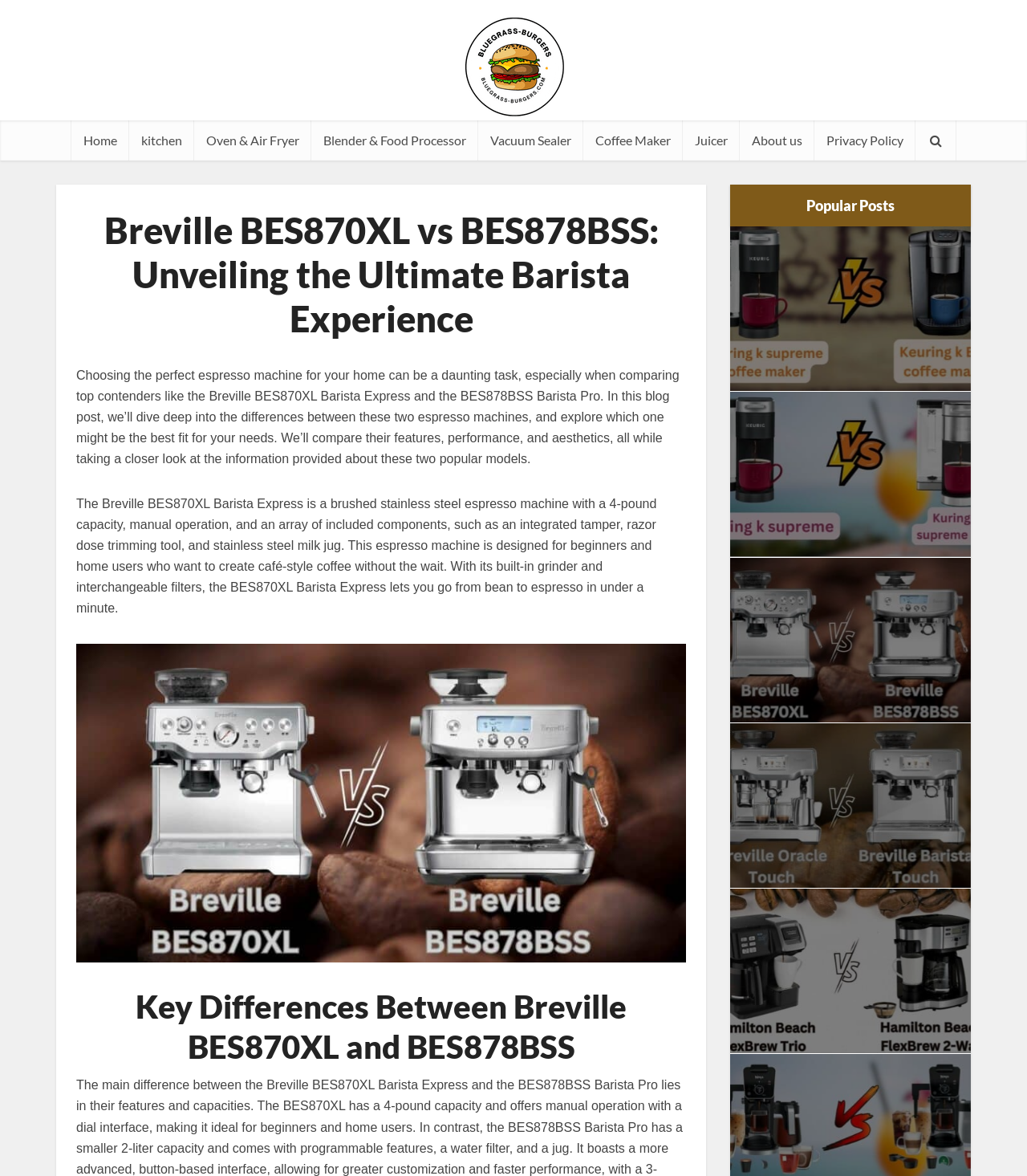Please identify the bounding box coordinates for the region that you need to click to follow this instruction: "View the 'Popular Posts' section".

[0.711, 0.157, 0.945, 0.193]